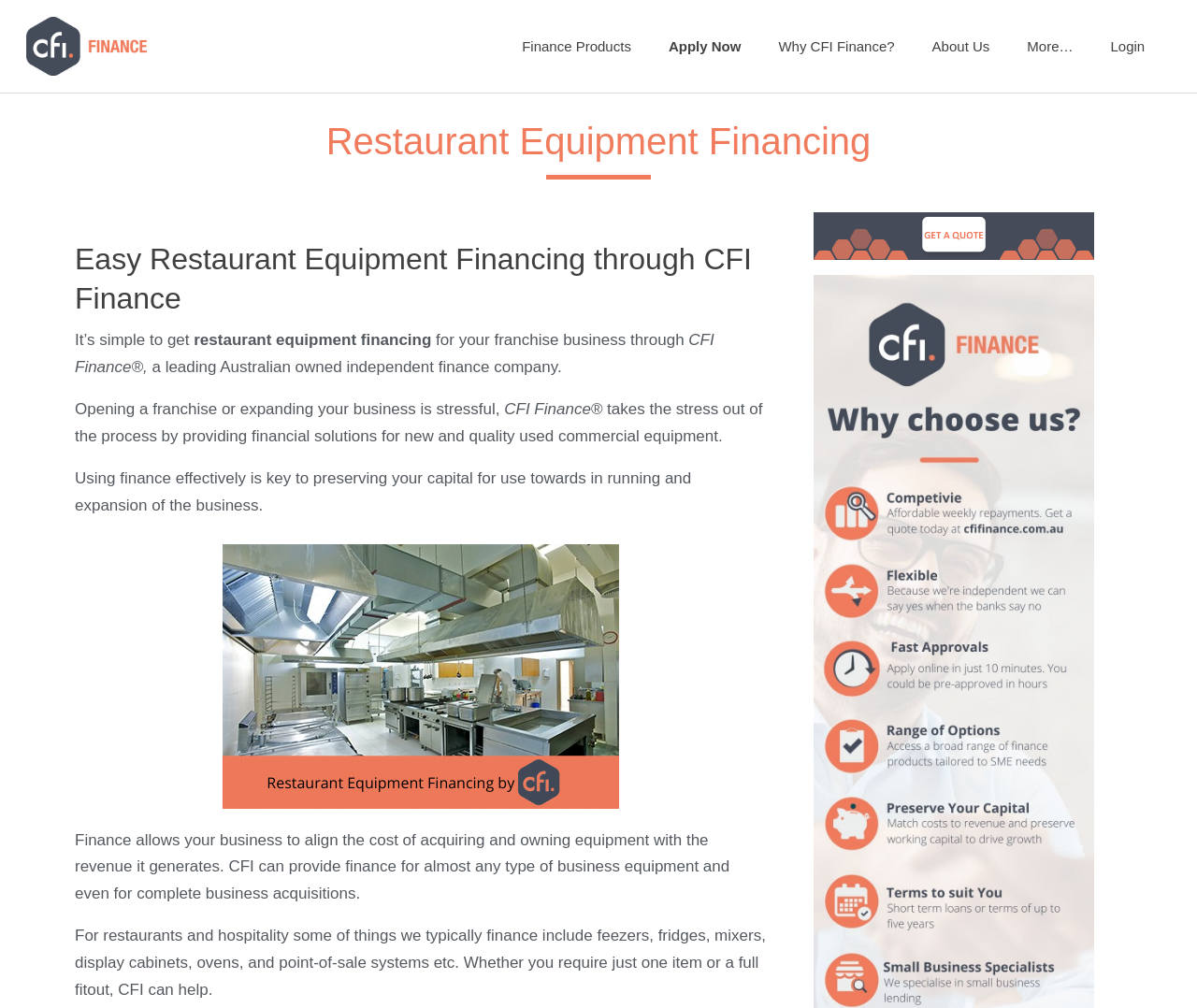Identify the bounding box coordinates of the clickable region required to complete the instruction: "Learn more about CFI Finance". The coordinates should be given as four float numbers within the range of 0 and 1, i.e., [left, top, right, bottom].

[0.635, 0.037, 0.763, 0.055]